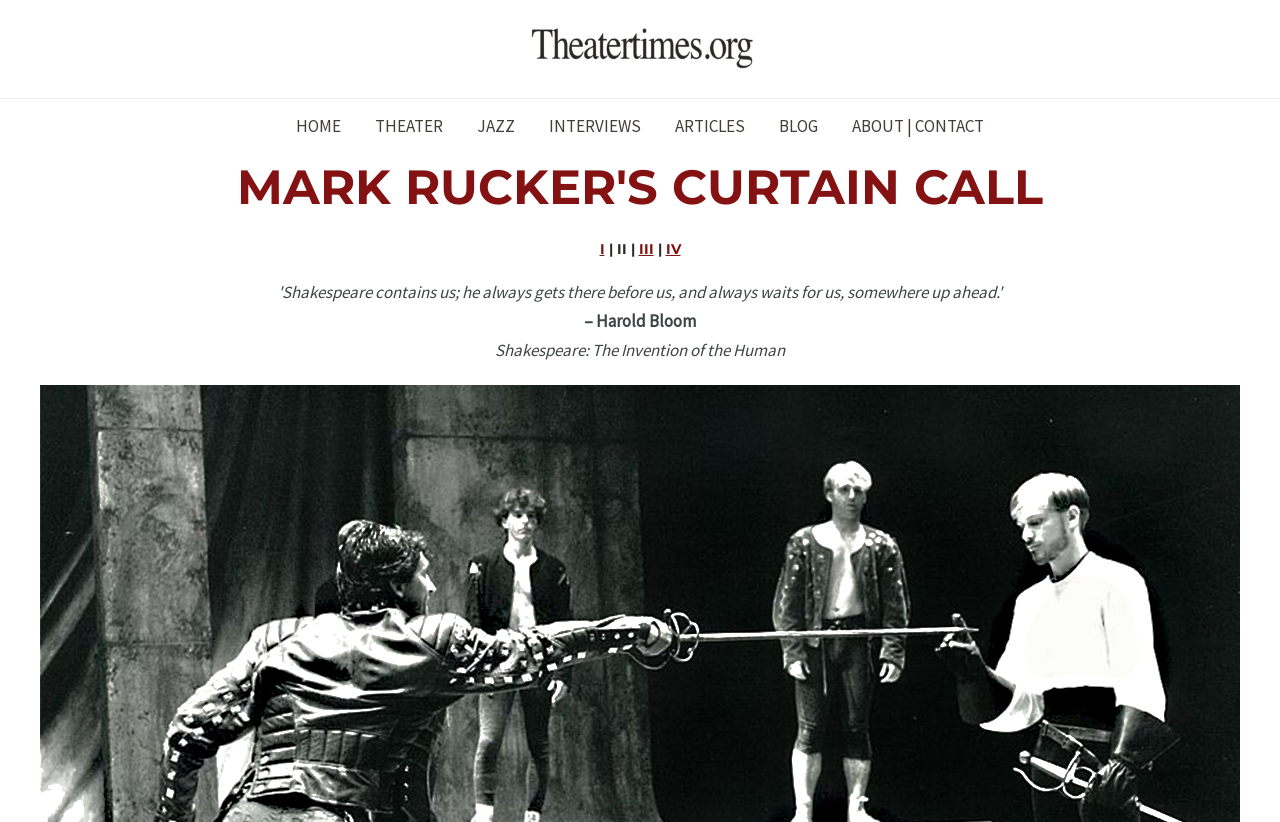Respond to the question below with a single word or phrase: What is the title of the current page?

MARK RUCKER'S CURTAIN CALL